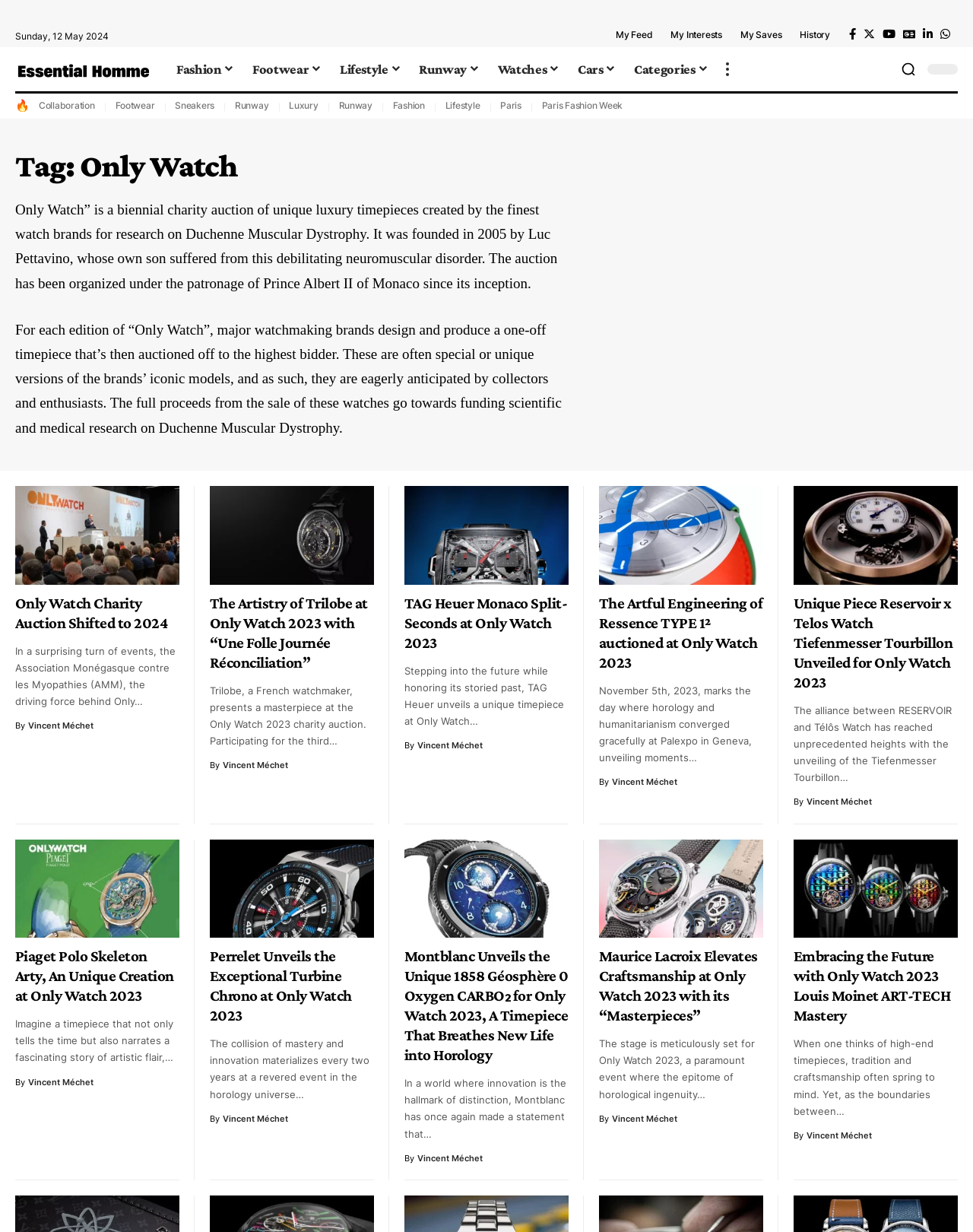Please locate the bounding box coordinates of the element that should be clicked to complete the given instruction: "Click on the 'Only Watch' tag".

[0.016, 0.121, 0.984, 0.148]